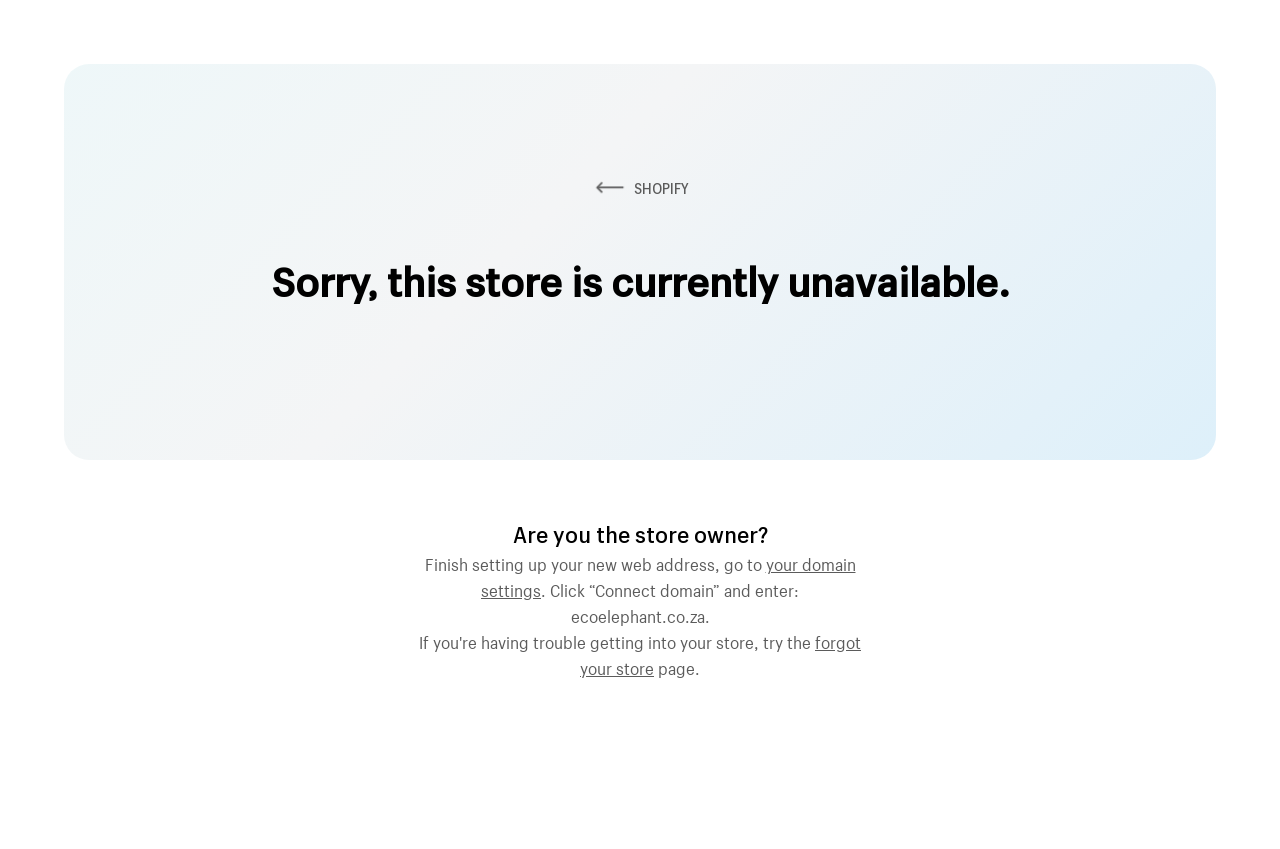What is the suggested action for the store owner?
Please give a detailed answer to the question using the information shown in the image.

The webpage provides instructions for the store owner, suggesting that they should finish setting up their new web address by going to their domain settings and connecting their domain.